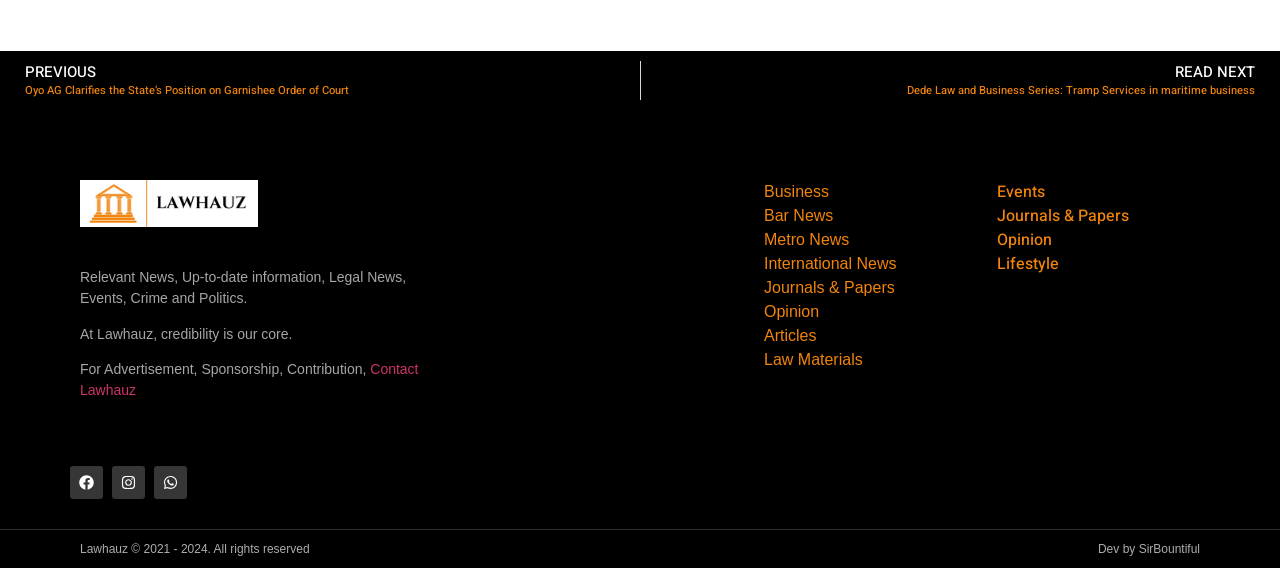Find the coordinates for the bounding box of the element with this description: "Metro News".

[0.597, 0.401, 0.759, 0.443]